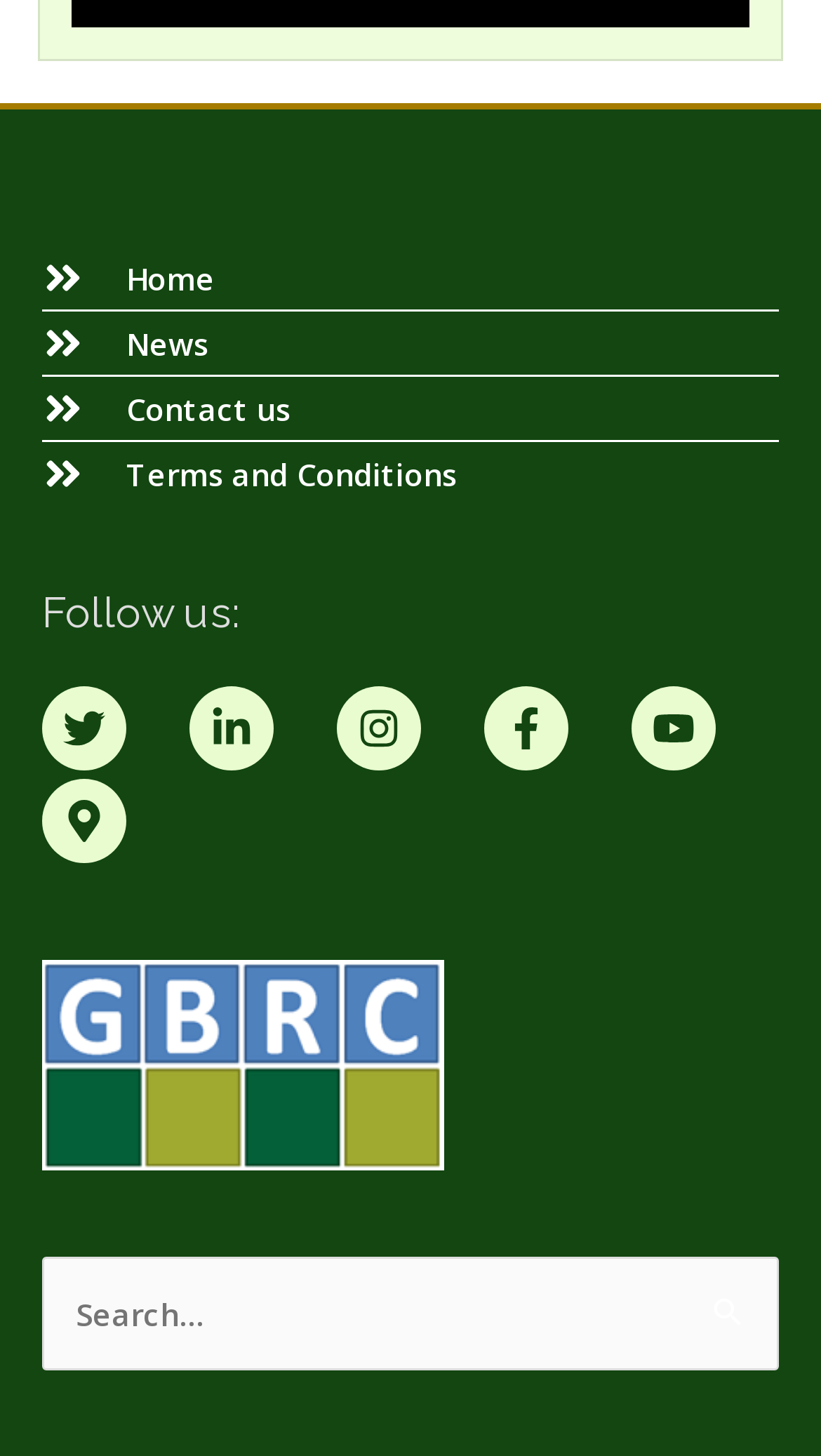Locate the bounding box coordinates of the element that should be clicked to fulfill the instruction: "Search for something".

[0.051, 0.864, 0.949, 0.942]